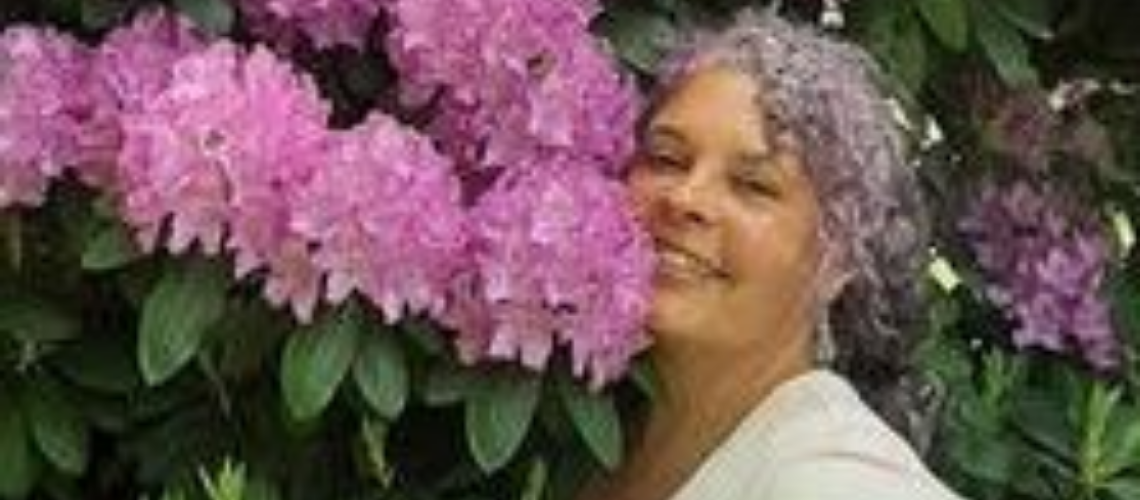What is the dominant color of the flowers?
Using the information from the image, answer the question thoroughly.

The caption describes the flowering bush as having abundant clusters of pink flowers, implying that the dominant color of the flowers is pink.